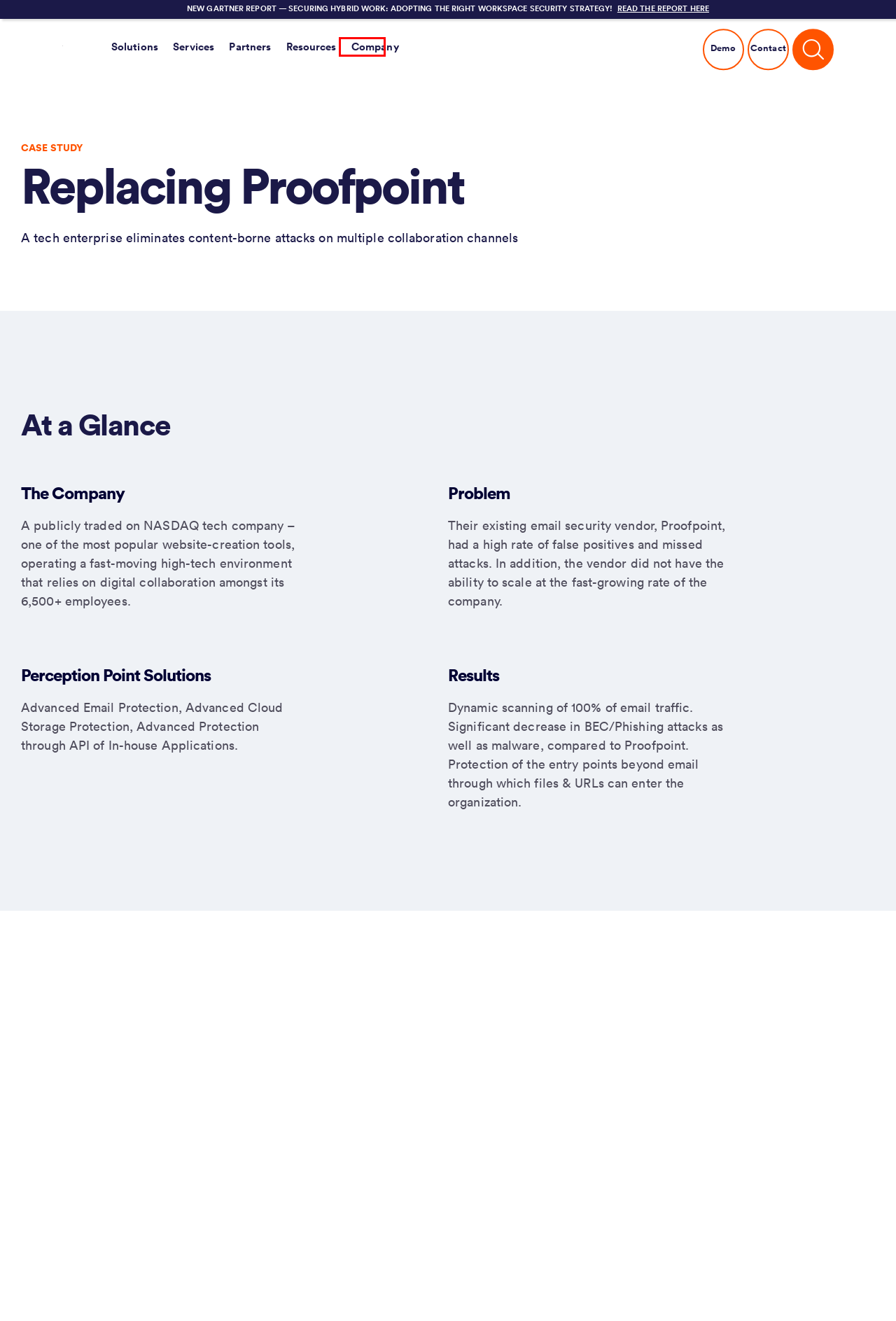Examine the screenshot of the webpage, which has a red bounding box around a UI element. Select the webpage description that best fits the new webpage after the element inside the red bounding box is clicked. Here are the choices:
A. Partner Program | Perception Point
B. Incident Response | Perception Point
C. Perception Point: Cybersecurity for the Modern Workspace
D. Best Email Security | Company | Perception Point
E. Cyber Threat | Perception Point
F. Securing Hybrid Work: Adopting the Right Workspace Security Strategy
G. Contact Us - Perception Point
H. Book a Demo - Perception Point

A